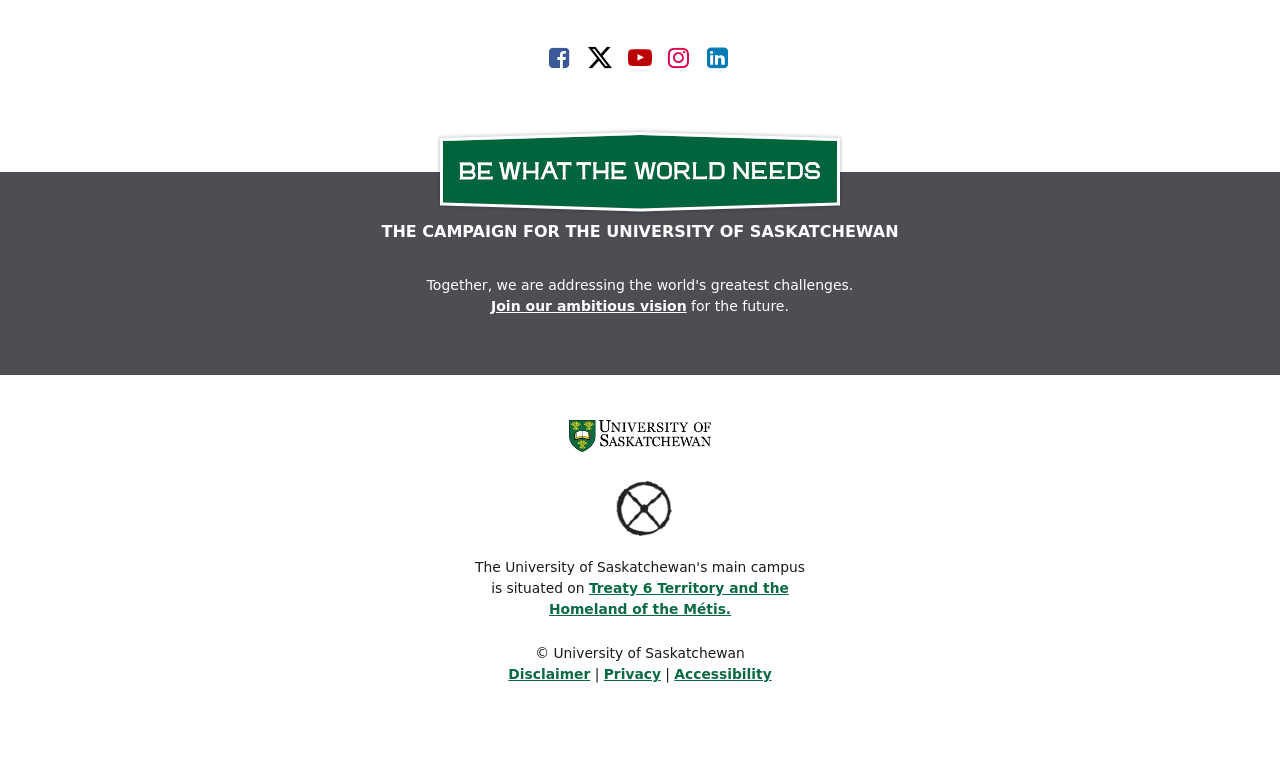Using the element description: "sale@fmect.com", determine the bounding box coordinates for the specified UI element. The coordinates should be four float numbers between 0 and 1, [left, top, right, bottom].

None